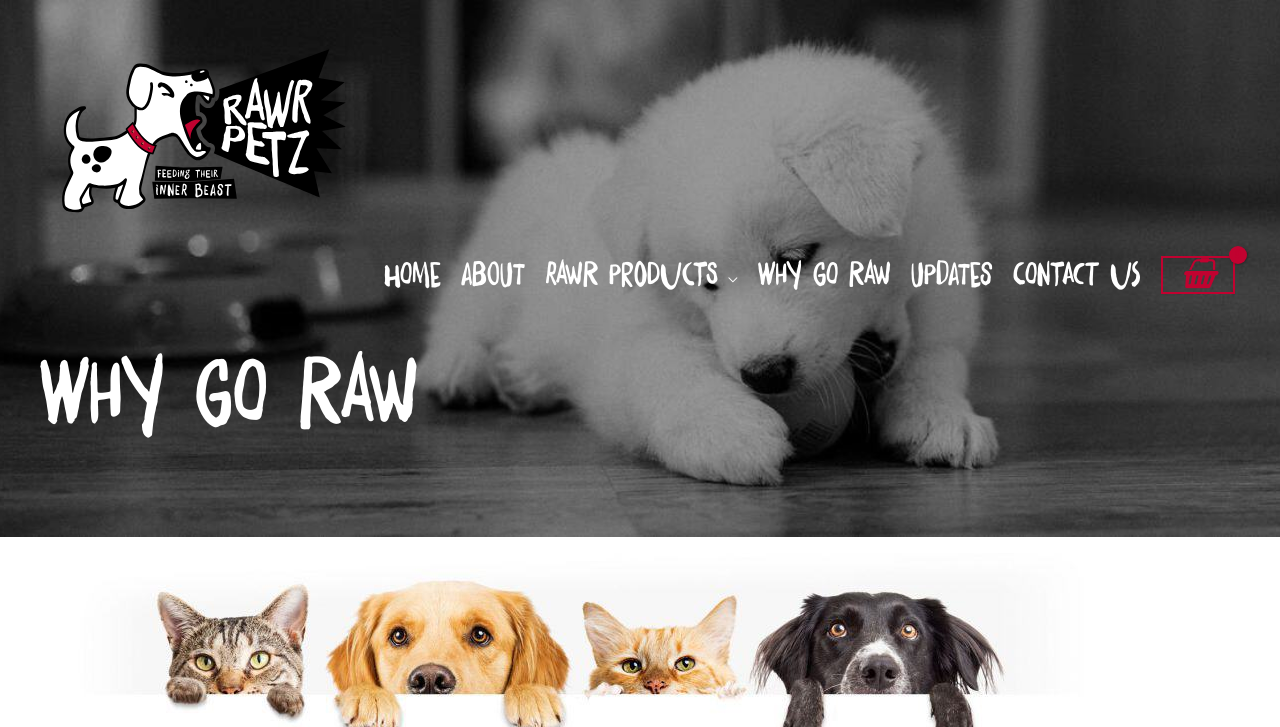Extract the main title from the webpage and generate its text.

Why Go Raw